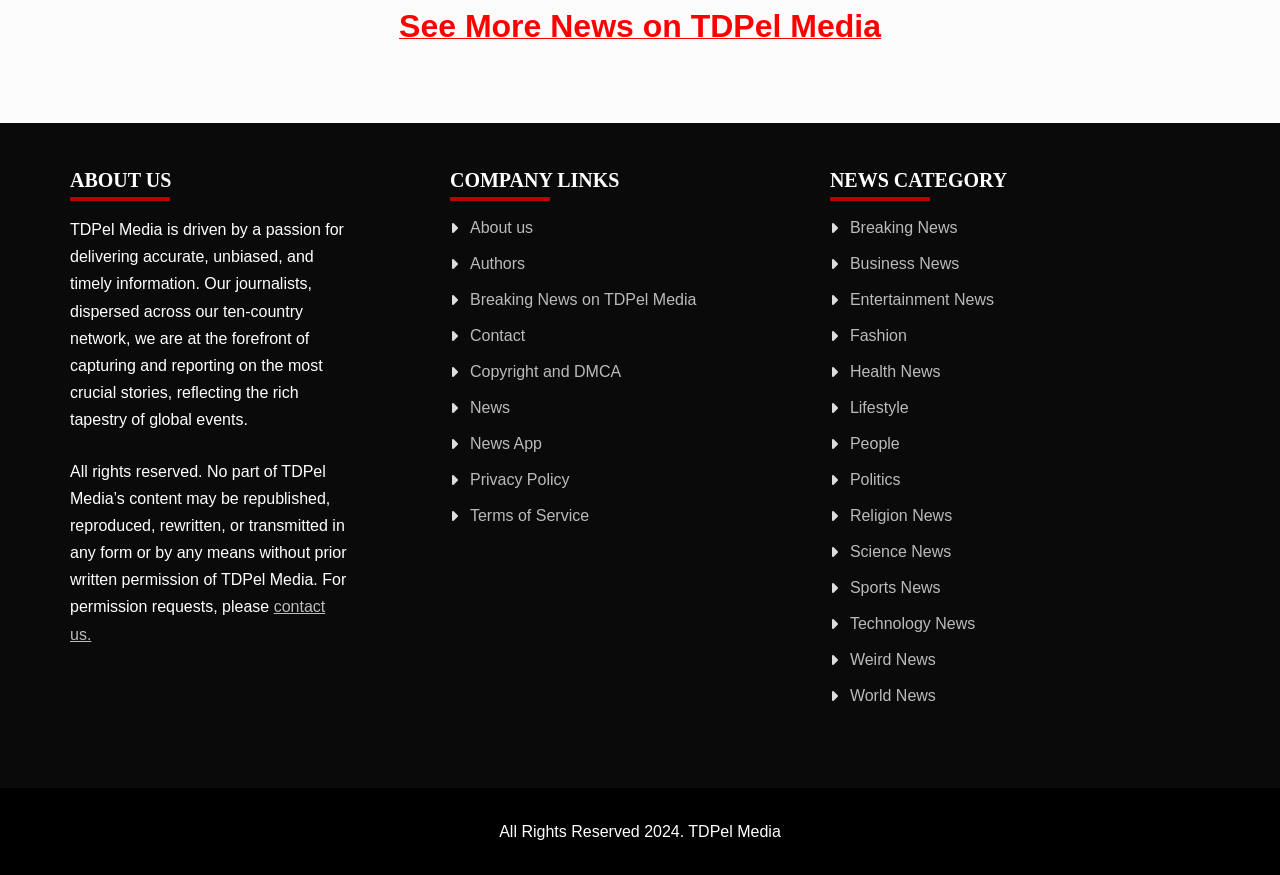Find the bounding box coordinates of the element to click in order to complete the given instruction: "Click on 'About us'."

[0.367, 0.25, 0.416, 0.27]